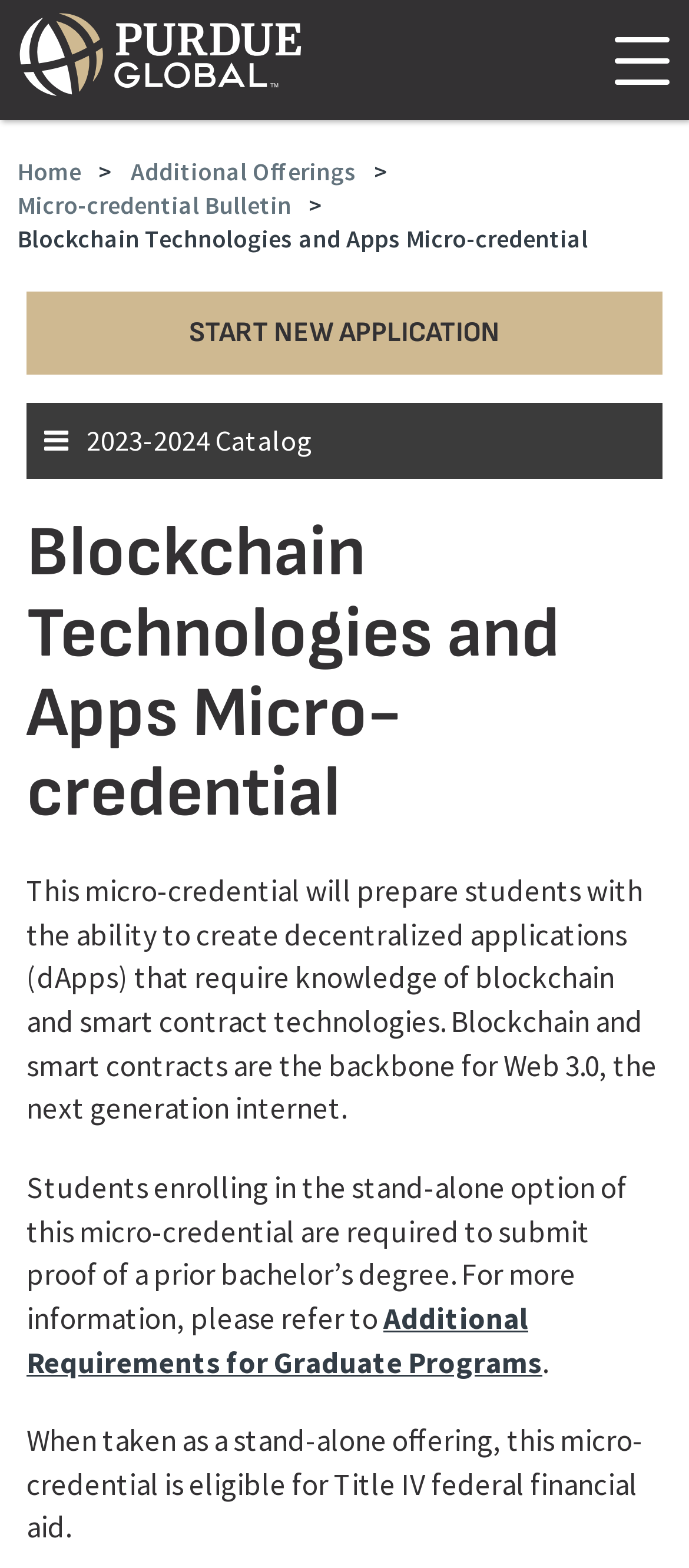Using the webpage screenshot, find the UI element described by Main Menu. Provide the bounding box coordinates in the format (top-left x, top-left y, bottom-right x, bottom-right y), ensuring all values are floating point numbers between 0 and 1.

None